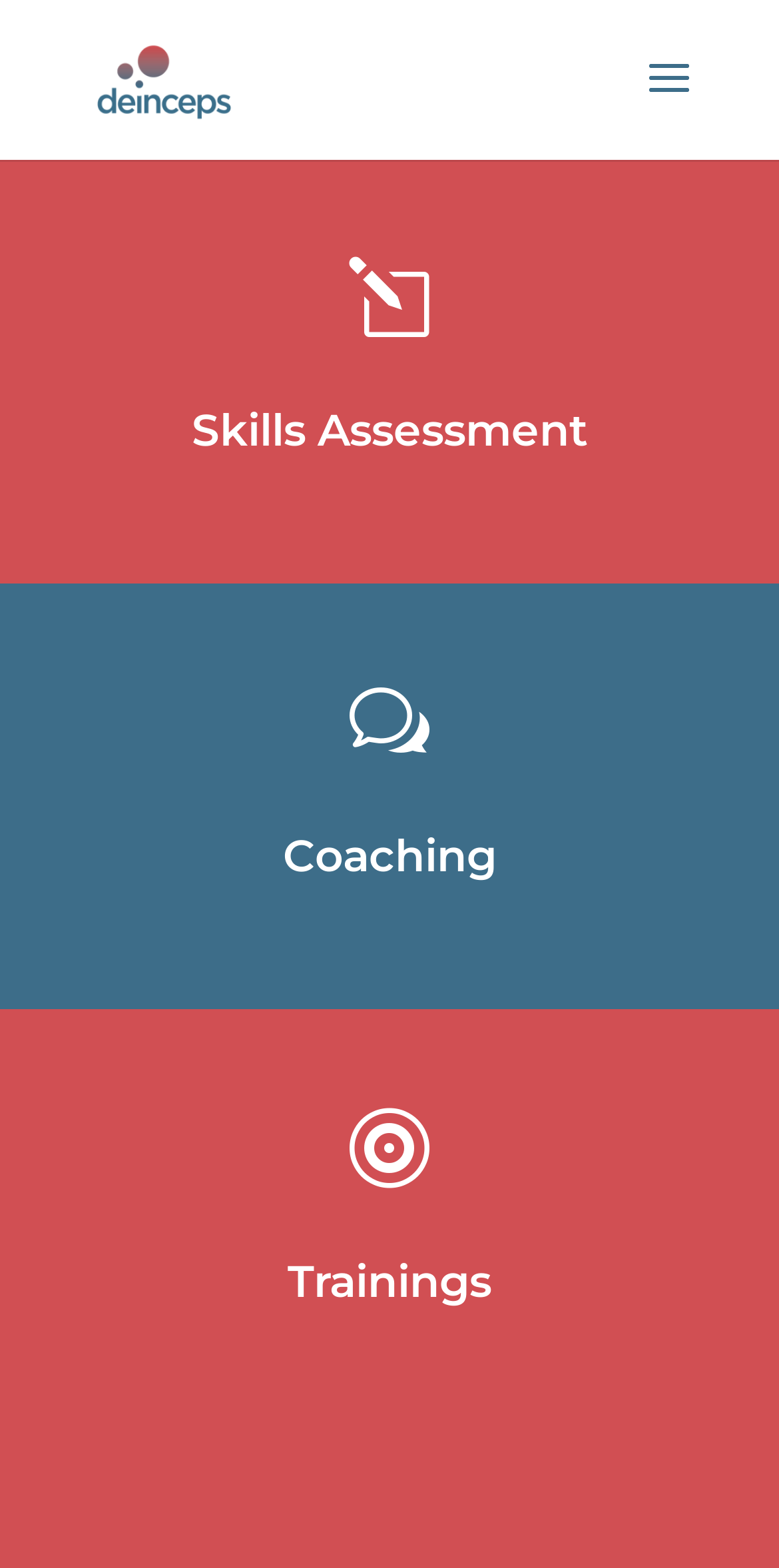Given the description: "Skills Assessment", determine the bounding box coordinates of the UI element. The coordinates should be formatted as four float numbers between 0 and 1, [left, top, right, bottom].

[0.246, 0.257, 0.754, 0.292]